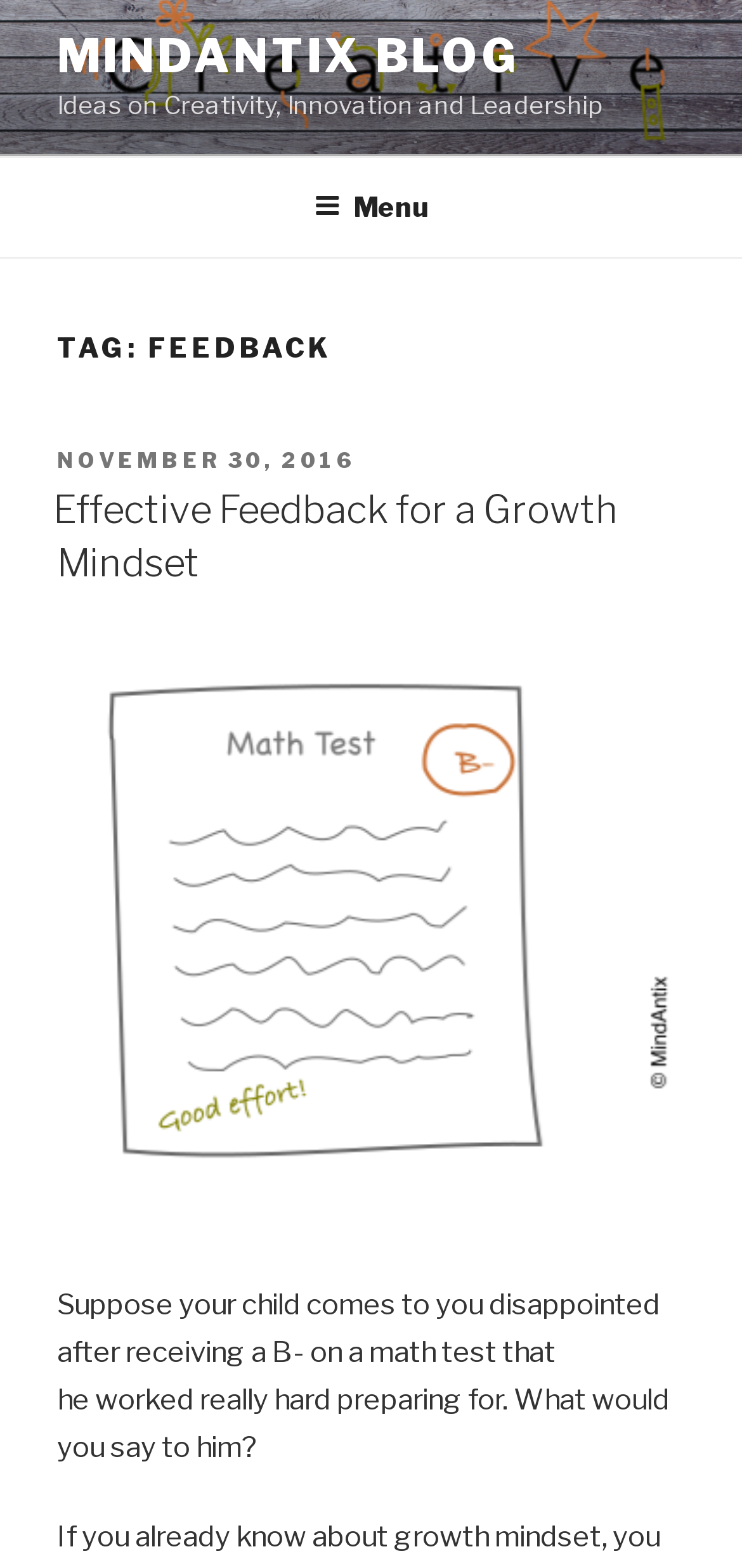What is the blog's name?
Kindly offer a detailed explanation using the data available in the image.

The blog's name can be found at the top of the webpage, where it says 'MINDANTIX BLOG' in a link format.